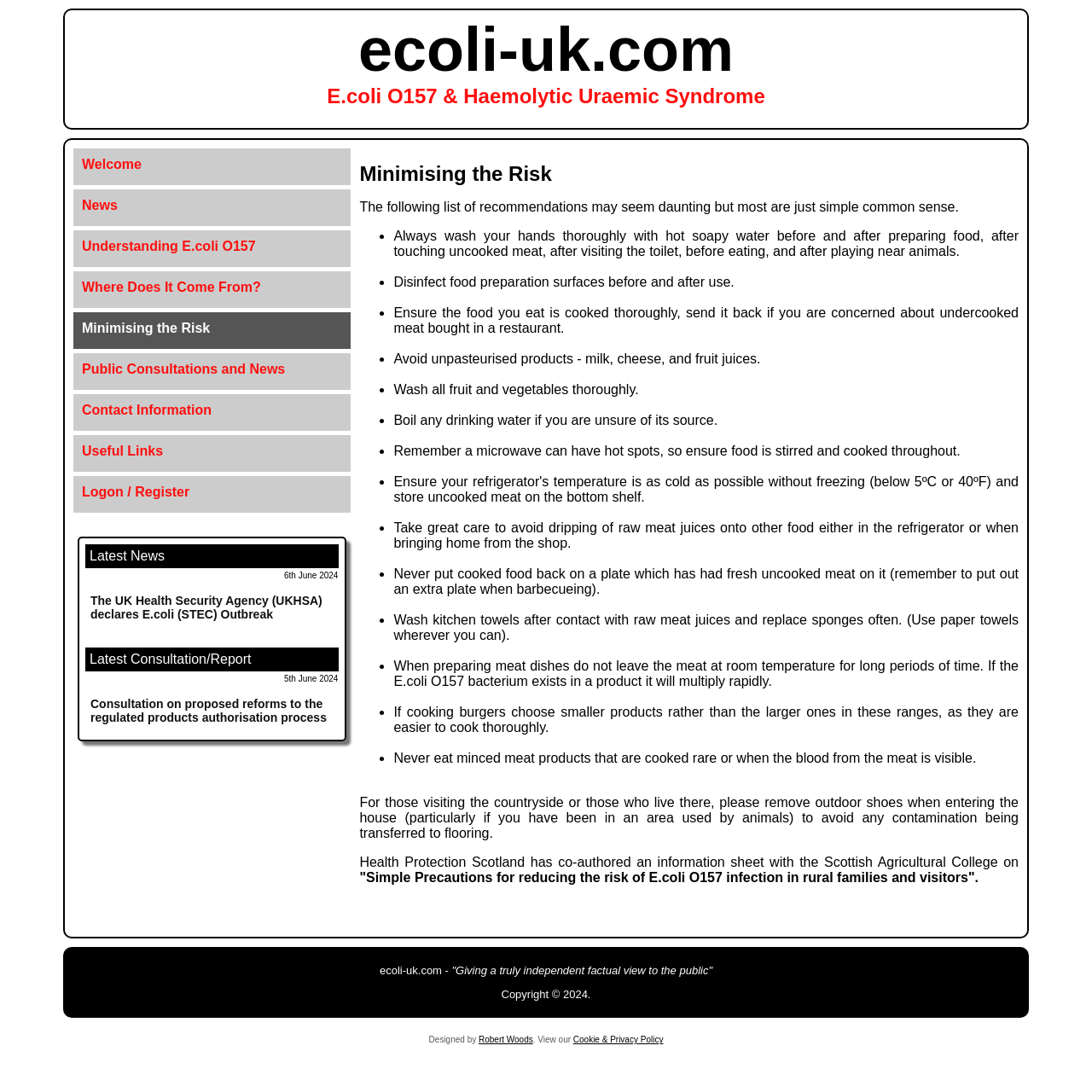What should be done with kitchen towels after contact with raw meat juices?
Ensure your answer is thorough and detailed.

The webpage recommends washing kitchen towels after contact with raw meat juices, as mentioned in the static text element 'Wash kitchen towels after contact with raw meat juices and replace sponges often. (Use paper towels wherever you can).' This is one of the precautions to minimize the risk of E.coli O157 infection.